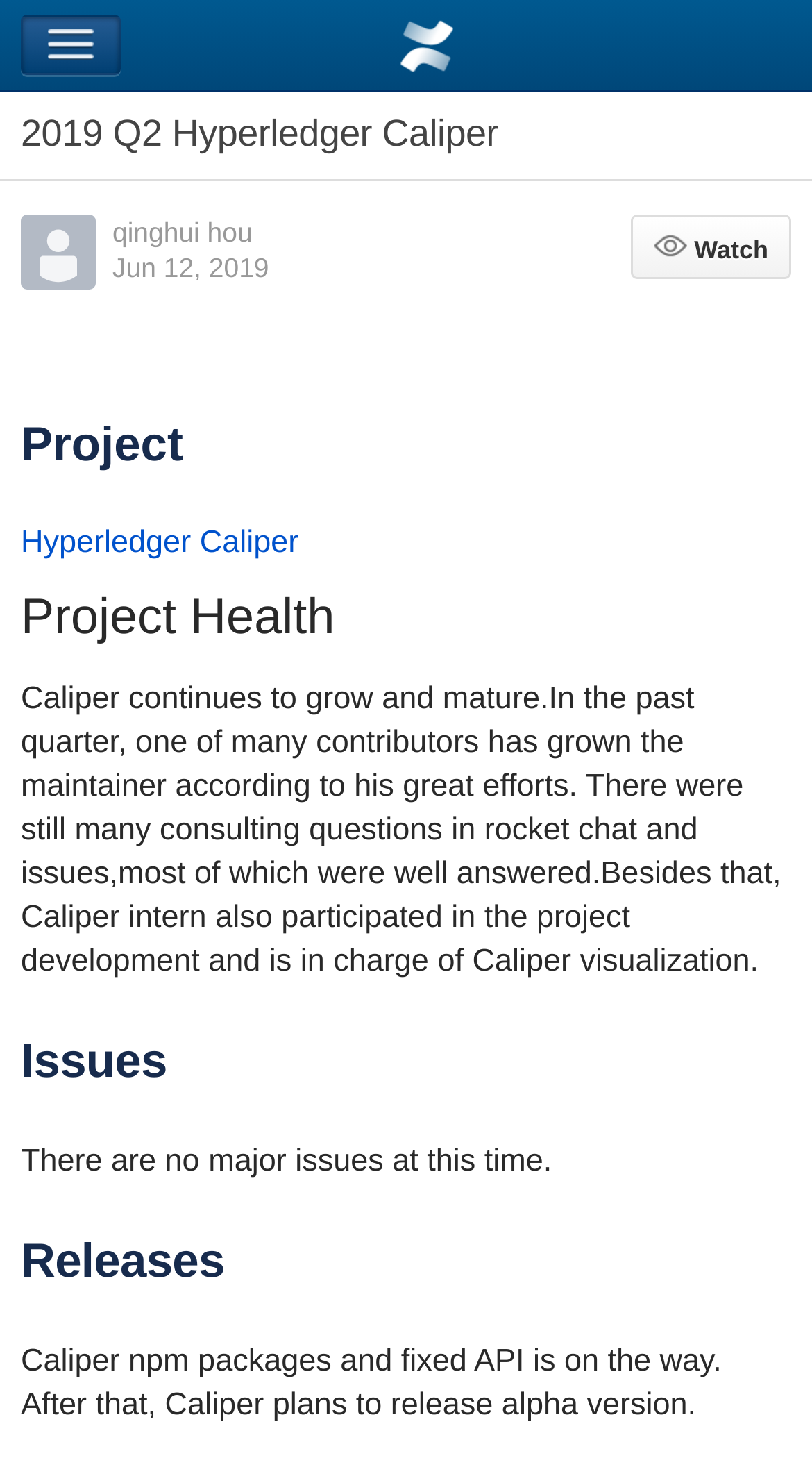Illustrate the webpage's structure and main components comprehensively.

The webpage is about Confluence Mobile, specifically the 2019 Q2 Hyperledger Caliper project. At the top left, there is a navigation button. Next to it, the title "Confluence Mobile" is displayed prominently. Below the title, there is a heading that reads "2019 Q2 Hyperledger Caliper".

On the left side of the page, there is a layout table that contains an author's avatar, which is an image, accompanied by the author's name "qinghui hou" and the date "Jun 12, 2019". 

To the right of the layout table, there is a "Watch" button. Below the button, there are several sections, each with a heading. The first section is titled "Project" and contains a link to "Hyperledger Caliper" and a brief description of the project's health, stating that it continues to grow and mature.

The next section is titled "Issues" and indicates that there are no major issues at this time. The final section is titled "Releases" and mentions that Caliper npm packages and a fixed API are on the way, with plans to release an alpha version soon.